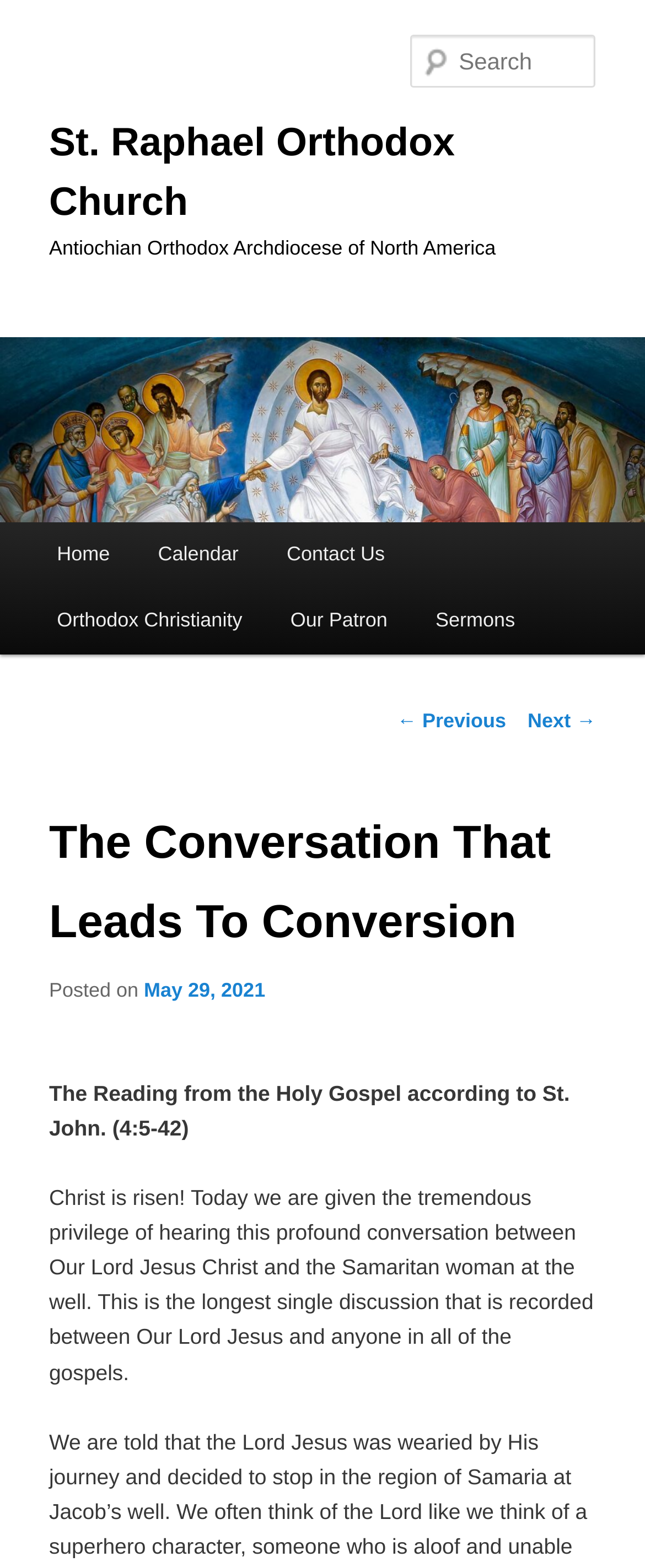Provide an in-depth caption for the elements present on the webpage.

The webpage is about St. Raphael Orthodox Church, with a focus on a specific conversation that leads to conversion. At the top left corner, there is a link to skip to the primary content. Below it, there is a heading with the church's name, accompanied by a link to the church's website. To the right of the heading, there is an image of the church.

Below the image, there is a search box with a label "Search". On the top right corner, there is a main menu with links to various sections, including "Home", "Calendar", "Contact Us", "Orthodox Christianity", "Our Patron", and "Sermons".

The main content of the page is a sermon or article titled "The Conversation That Leads To Conversion". It is divided into sections, with a heading, a posted date, and the main text. The posted date is May 29, 2021. The main text is a passage from the Holy Gospel according to St. John, followed by a reflection on the conversation between Jesus Christ and the Samaritan woman at the well.

At the bottom of the page, there are links to navigate to previous and next posts.